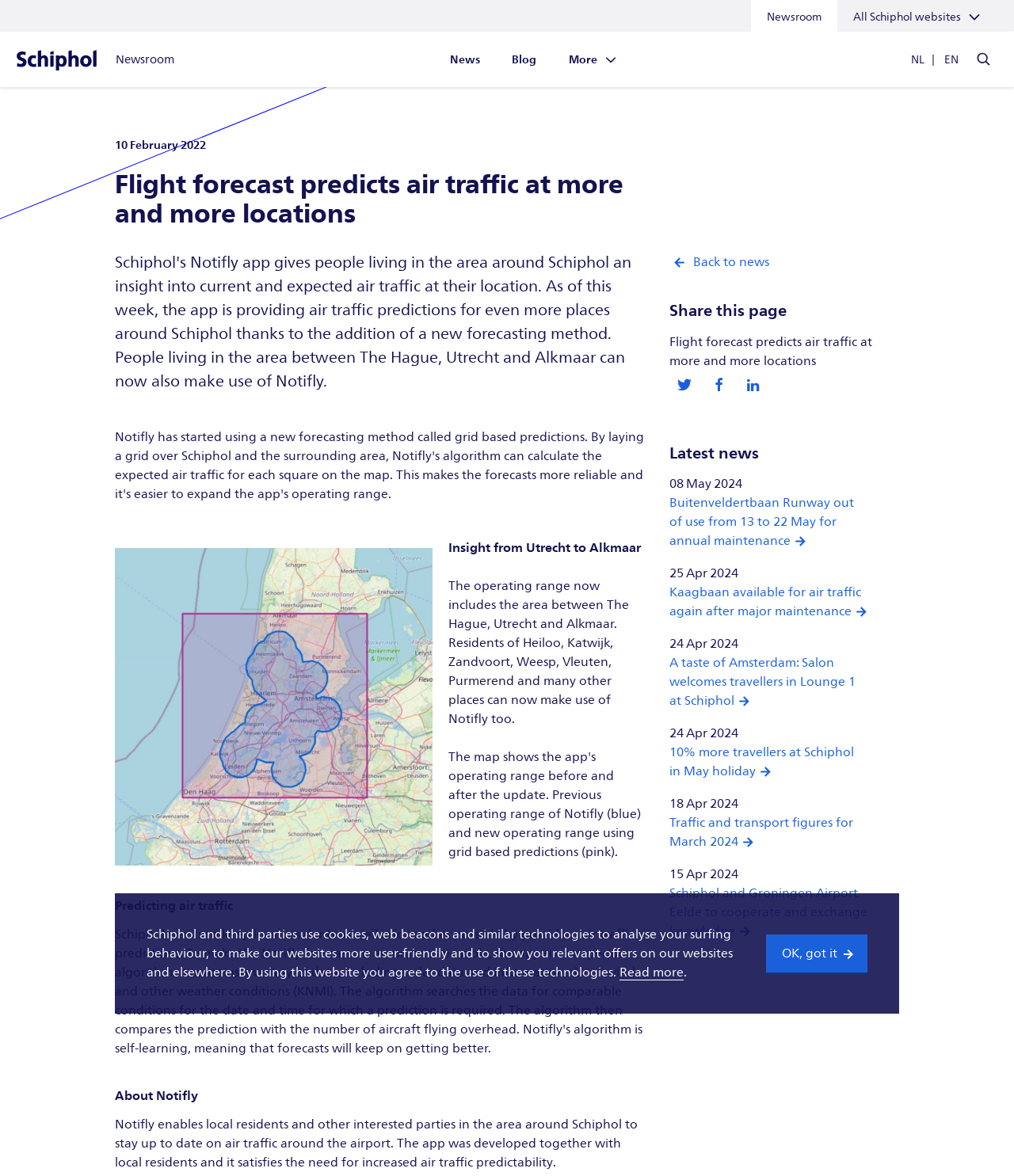Pinpoint the bounding box coordinates of the area that must be clicked to complete this instruction: "Share this page on Twitter".

[0.661, 0.322, 0.689, 0.335]